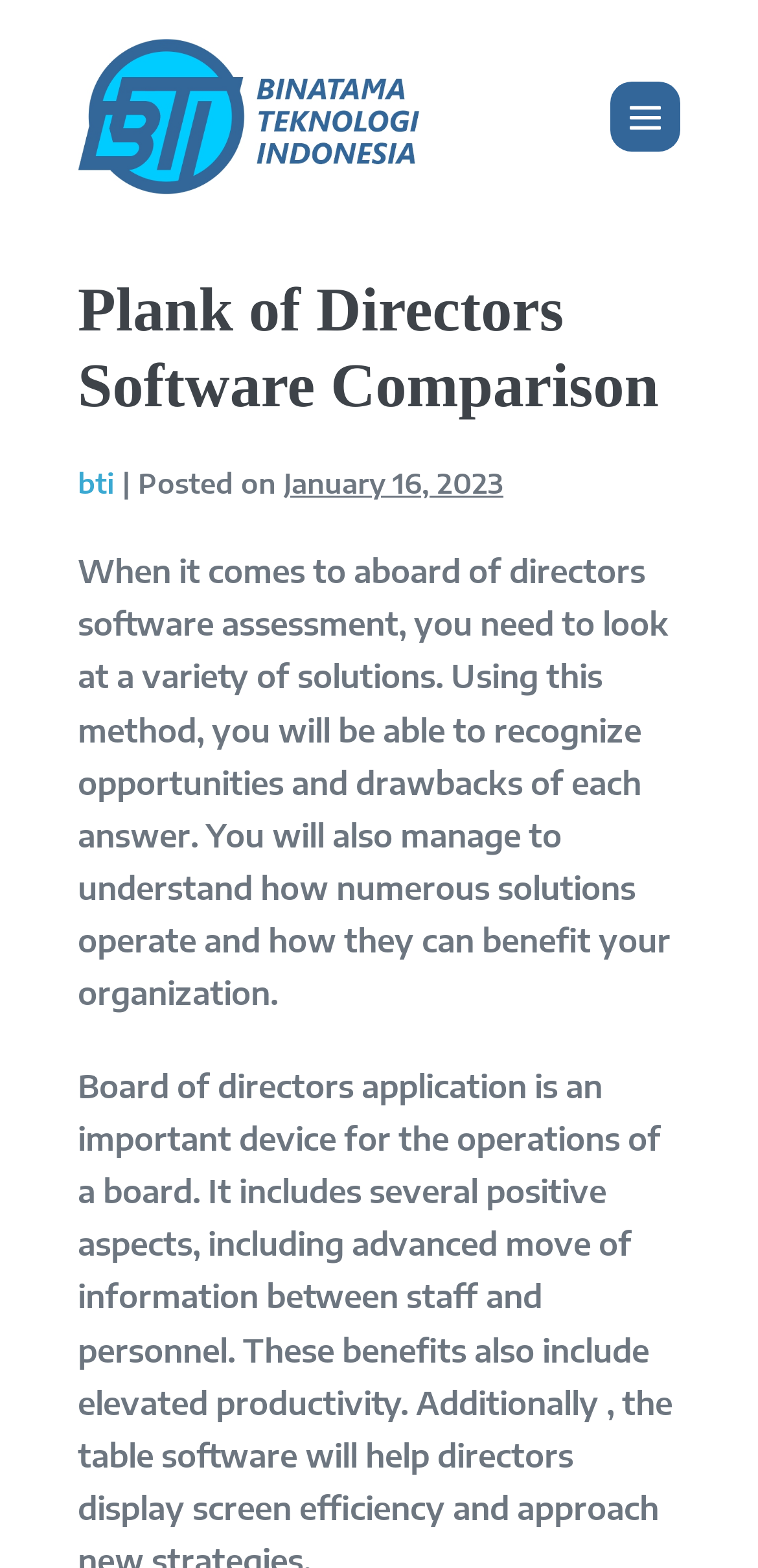Provide the bounding box coordinates, formatted as (top-left x, top-left y, bottom-right x, bottom-right y), with all values being floating point numbers between 0 and 1. Identify the bounding box of the UI element that matches the description: bti

[0.103, 0.298, 0.151, 0.319]